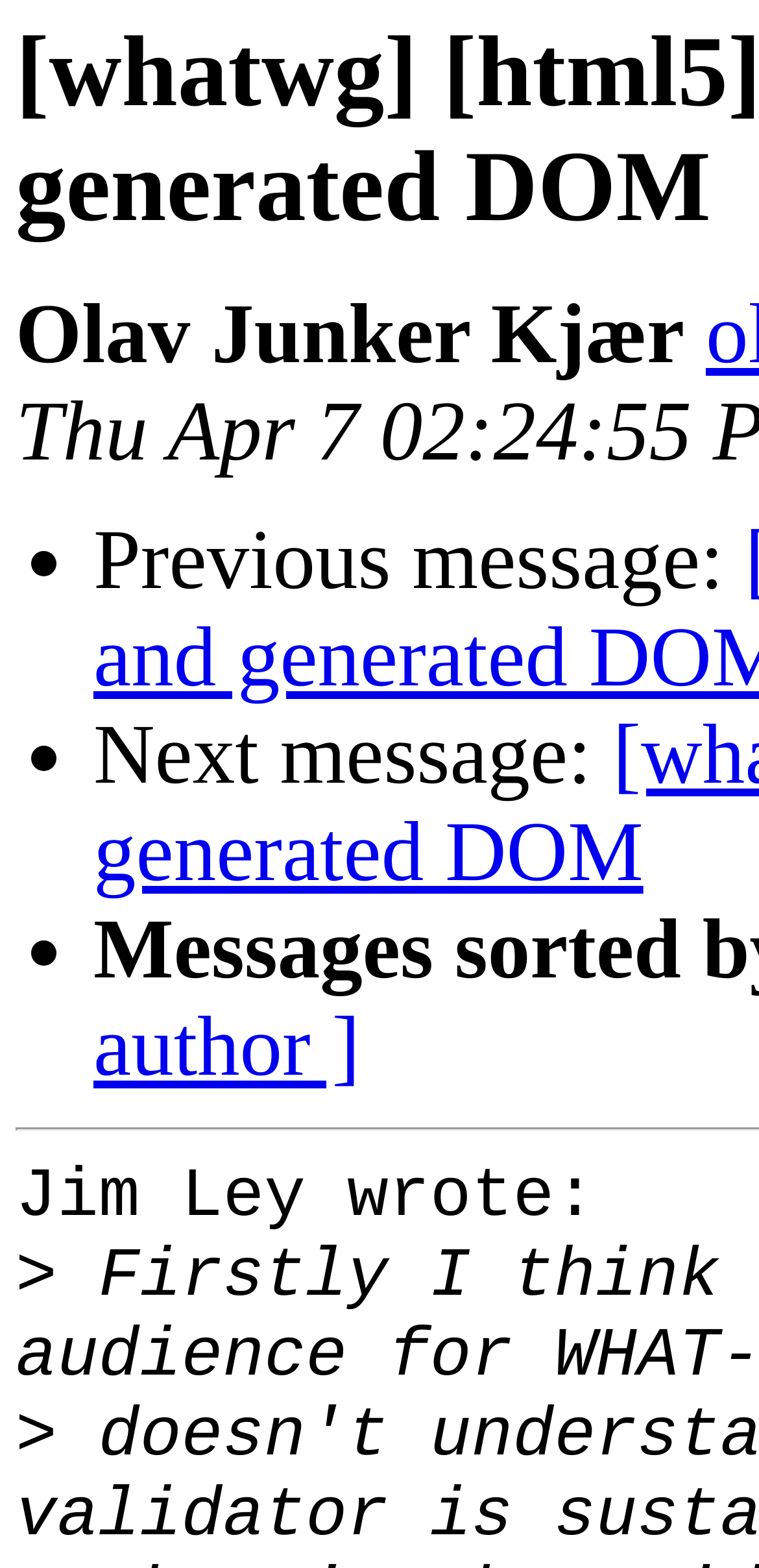Provide an in-depth caption for the elements present on the webpage.

The webpage appears to be a discussion forum or a mailing list archive, with a focus on HTML5 and WHATWG tags, elements, and generated DOM. 

At the top, there is a title or header with the text "Olav Junker Kjær", which takes up most of the width. Below this, there are three bullet points, each with a brief description. The first bullet point says "Previous message:", the second says "Next message:", and the third does not have any accompanying text. 

Further down, there is a quote or a message from "Jim Ley", which spans about three-quarters of the width. The quote is preceded by a greater-than symbol (>) and has a few lines of text.